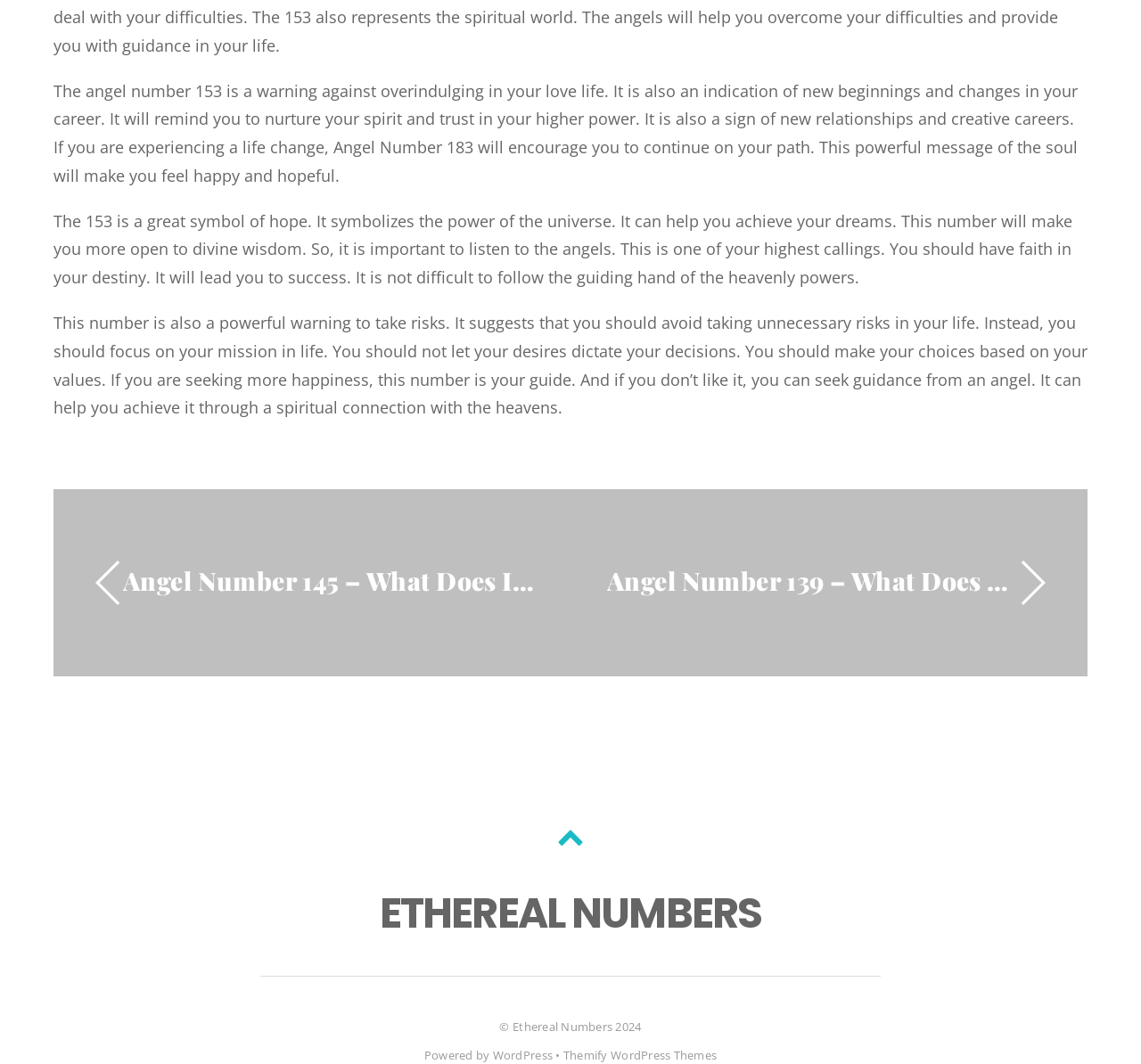Determine the bounding box of the UI element mentioned here: "Ethereal Numbers". The coordinates must be in the format [left, top, right, bottom] with values ranging from 0 to 1.

[0.449, 0.957, 0.537, 0.972]